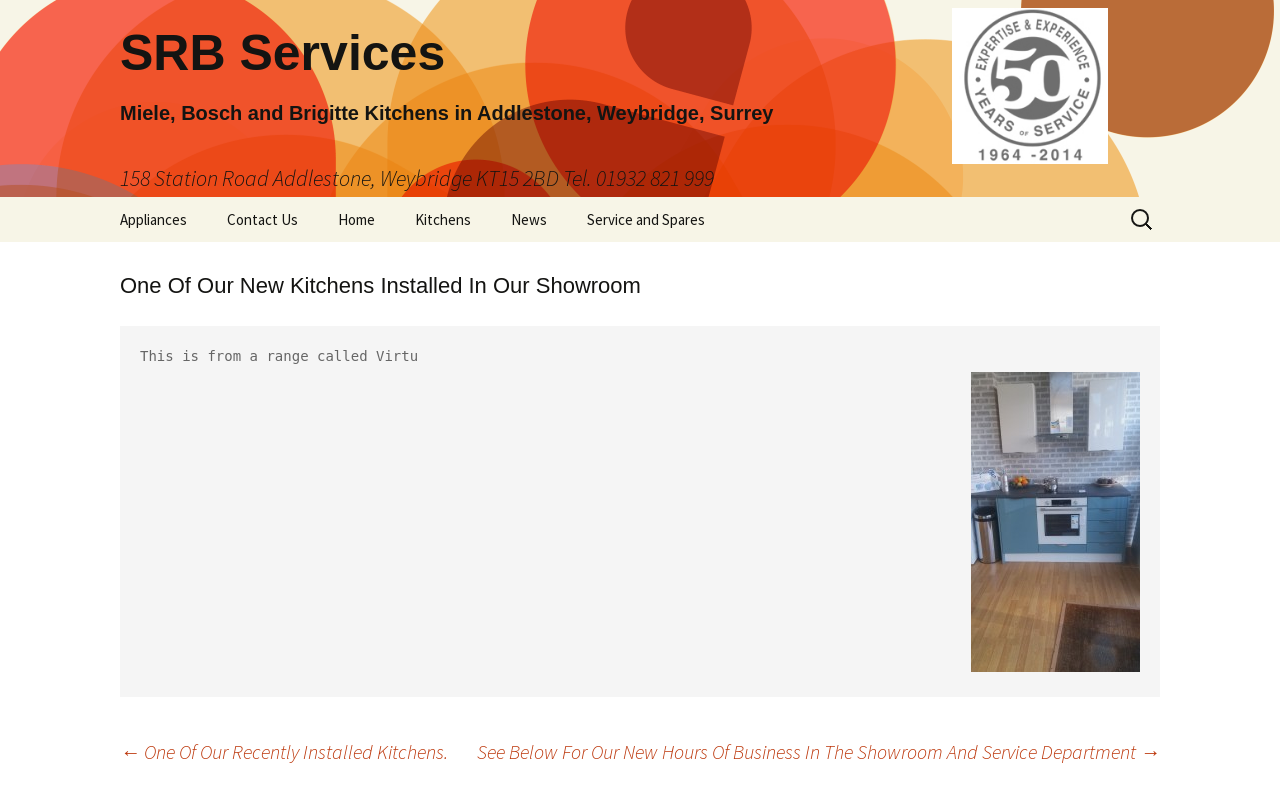Find the bounding box coordinates for the HTML element specified by: "August 2022".

None